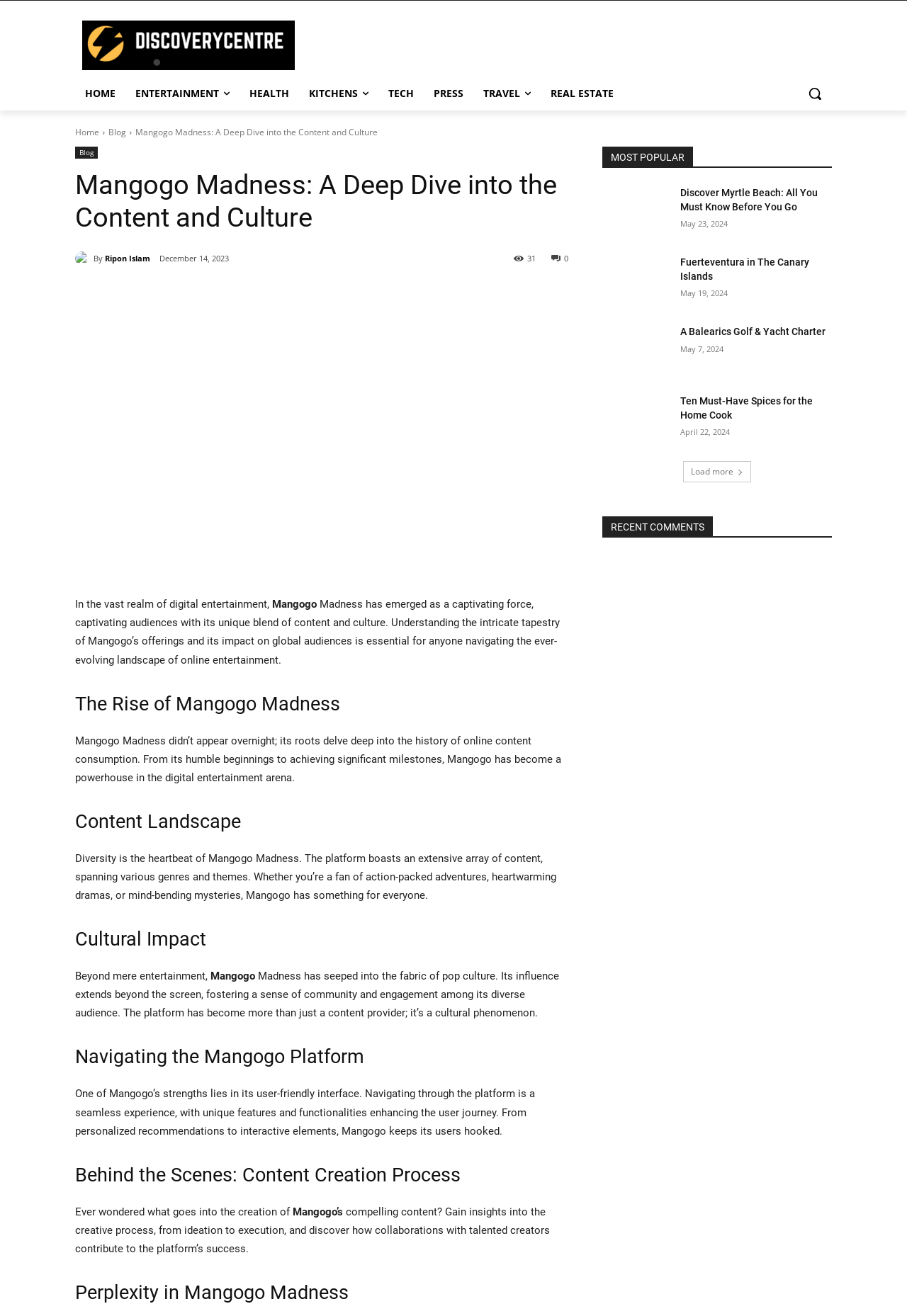Predict the bounding box coordinates of the area that should be clicked to accomplish the following instruction: "Search using the search button". The bounding box coordinates should consist of four float numbers between 0 and 1, i.e., [left, top, right, bottom].

[0.88, 0.058, 0.917, 0.084]